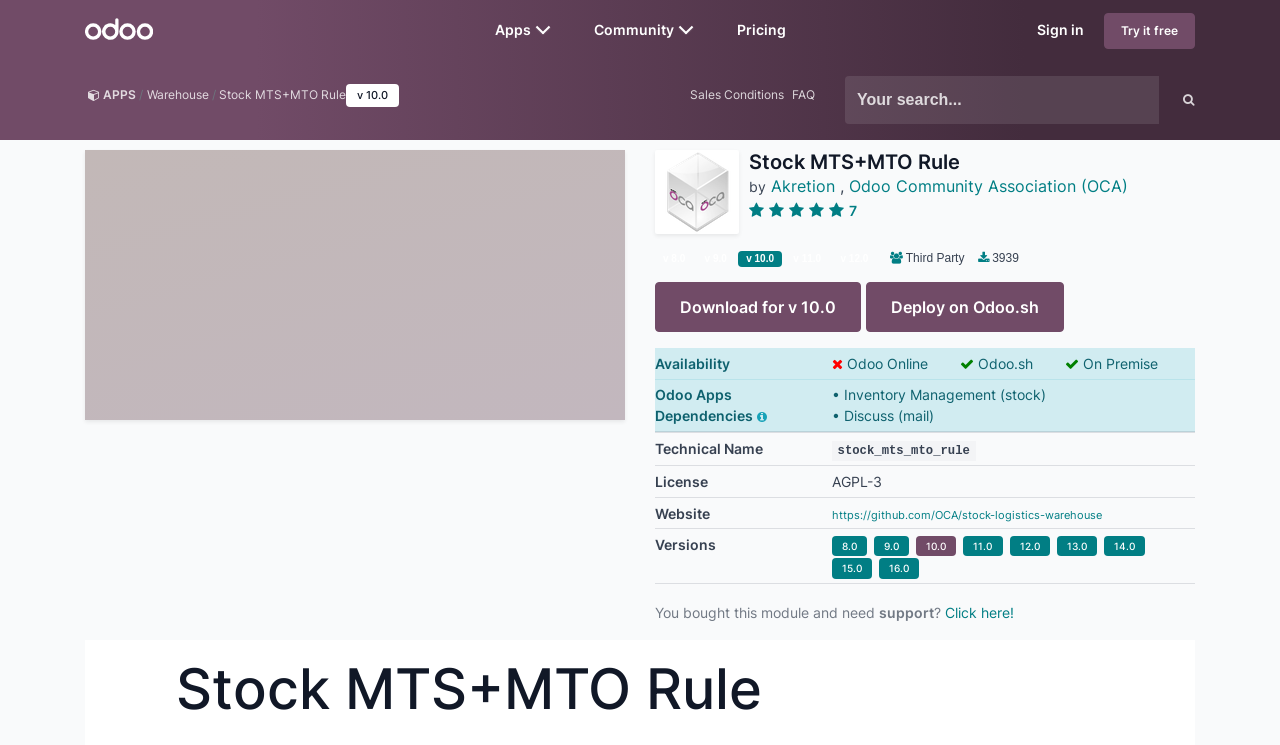Describe every aspect of the webpage in a detailed manner.

The webpage is about the "Stock MTS+MTO Rule" app on the Odoo Apps Store. At the top, there are several links, including "Odoo", "Sign in", "Try it free", and a dropdown menu for switching apps. Below these links, there are more links to "Community", "Pricing", and "Warehouse". 

On the left side, there is a navigation menu with links to "Stock MTS+MTO Rule", "v 10.0", "Sales Conditions", and "FAQ". Next to the navigation menu, there is a search bar with a magnifying glass icon. 

The main content area has a heading "Stock MTS+MTO Rule" and displays information about the app, including its version, author, and rating. There is a table below with details about the app's availability, dependencies, technical name, license, website, and versions. 

On the right side, there is an image and a section with links to different versions of the app. Below this section, there is a message for users who have purchased the module, with a link to get support. At the very bottom, there is another heading "Stock MTS+MTO Rule" with no additional content.